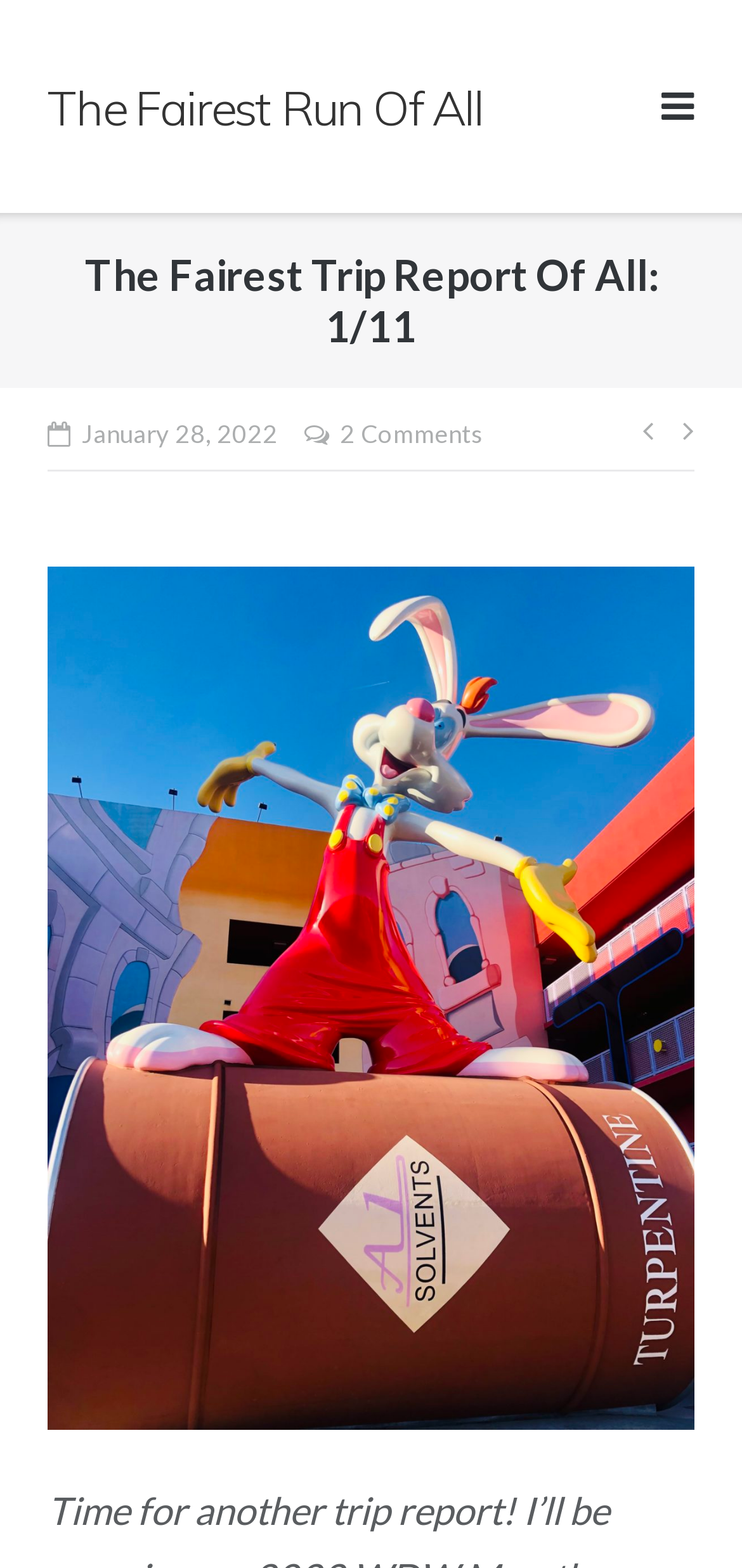Predict the bounding box coordinates for the UI element described as: "The Fairest Run Of All". The coordinates should be four float numbers between 0 and 1, presented as [left, top, right, bottom].

[0.064, 0.049, 0.651, 0.087]